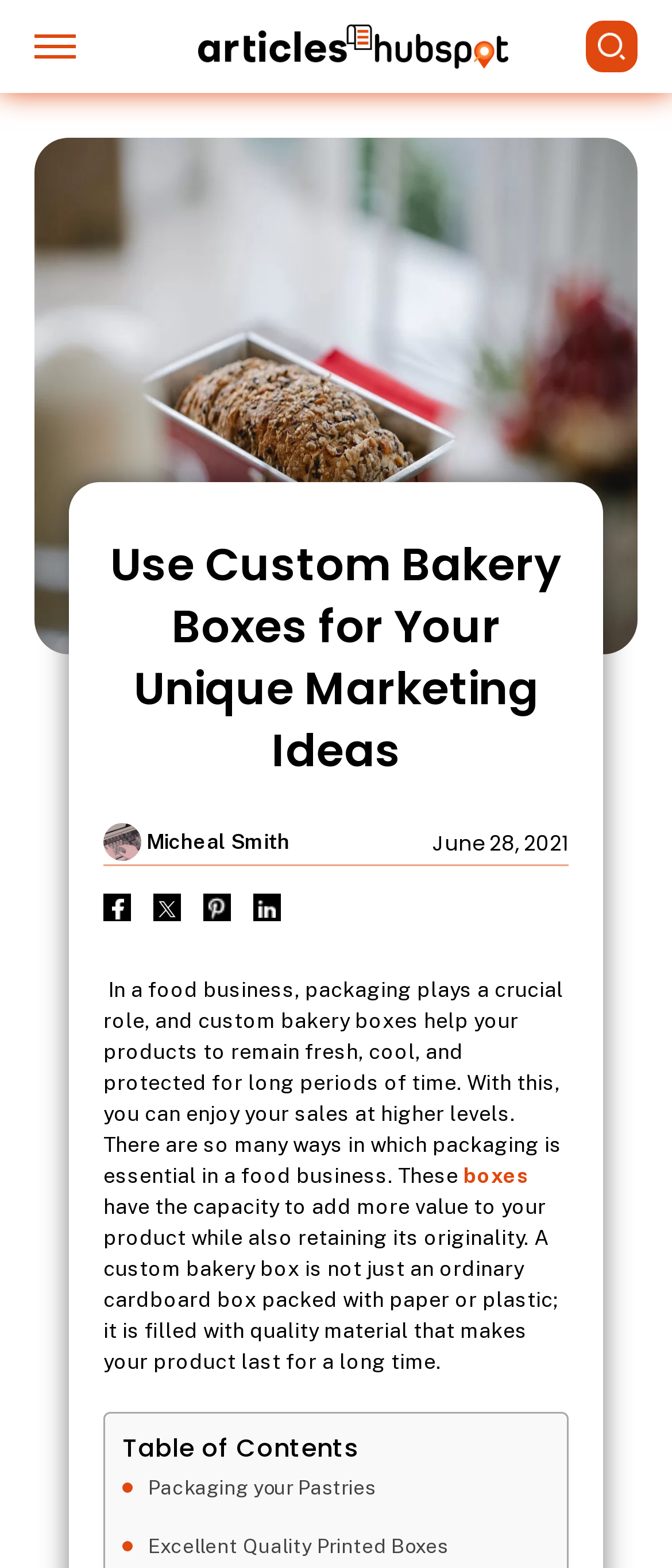Show the bounding box coordinates of the element that should be clicked to complete the task: "Search for articles".

[0.338, 0.013, 0.949, 0.046]